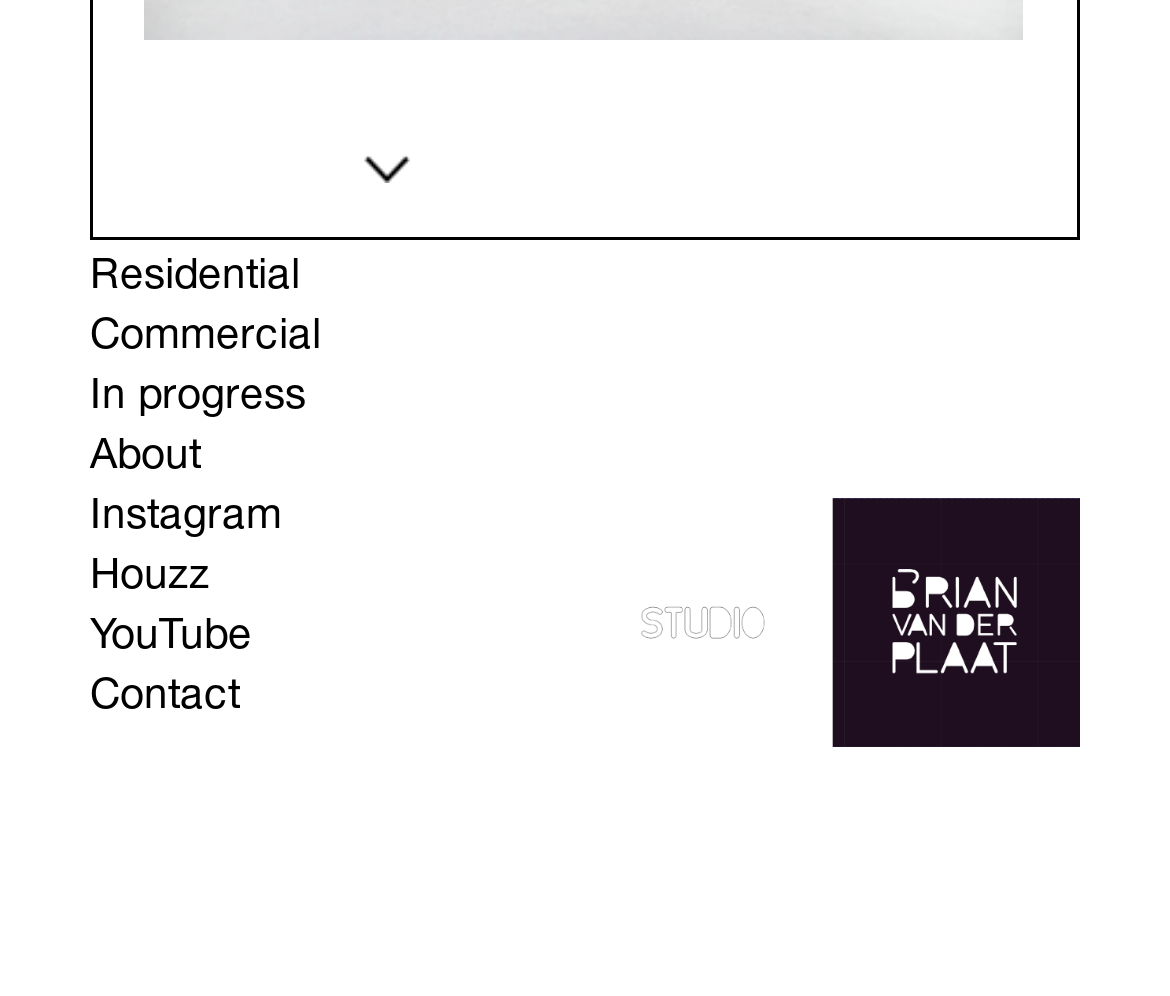Determine the bounding box coordinates of the UI element described below. Use the format (top-left x, top-left y, bottom-right x, bottom-right y) with floating point numbers between 0 and 1: Residential

[0.077, 0.25, 0.333, 0.31]